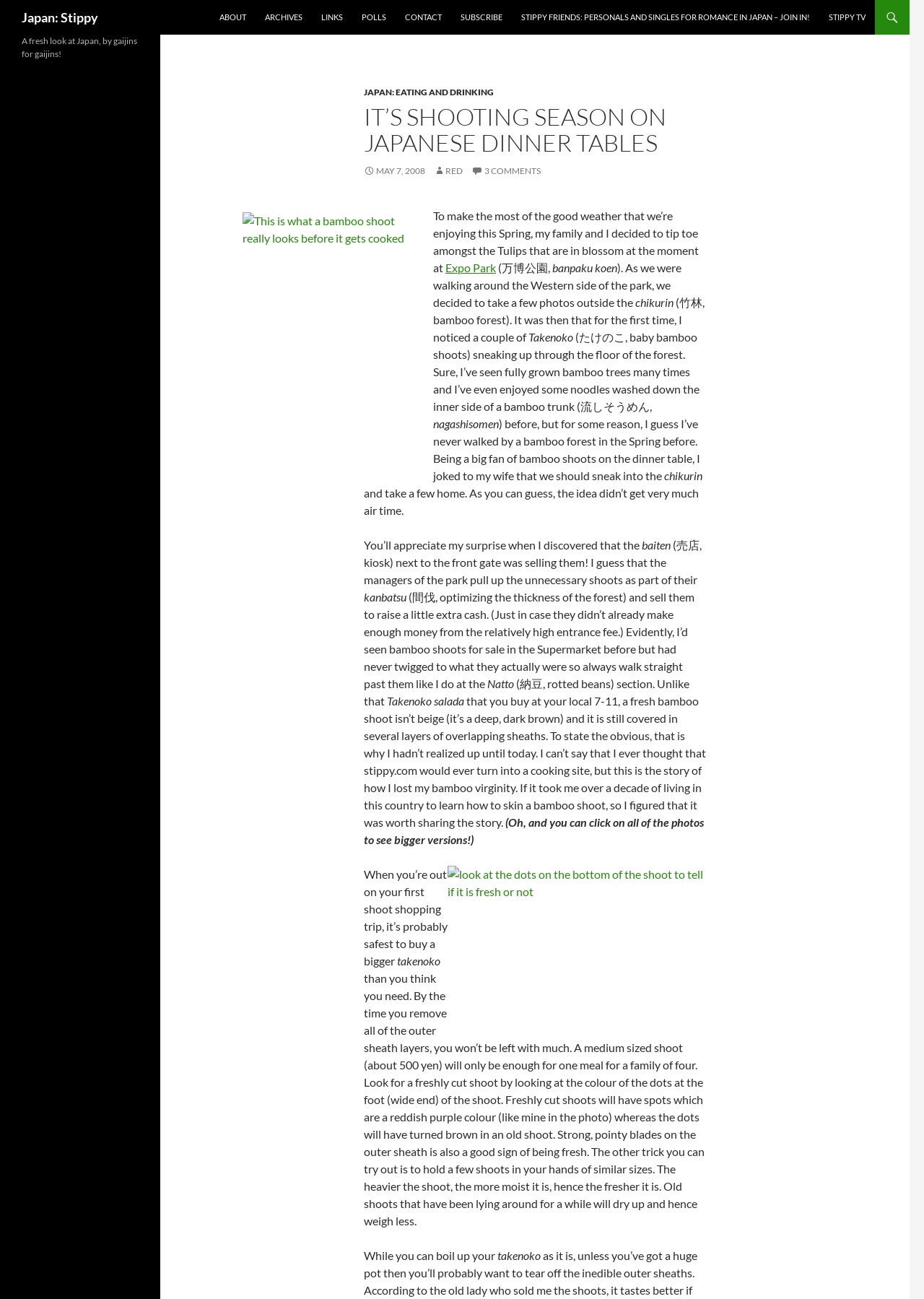Specify the bounding box coordinates of the area to click in order to execute this command: 'Click on the 'Expo Park' link'. The coordinates should consist of four float numbers ranging from 0 to 1, and should be formatted as [left, top, right, bottom].

[0.482, 0.201, 0.537, 0.211]